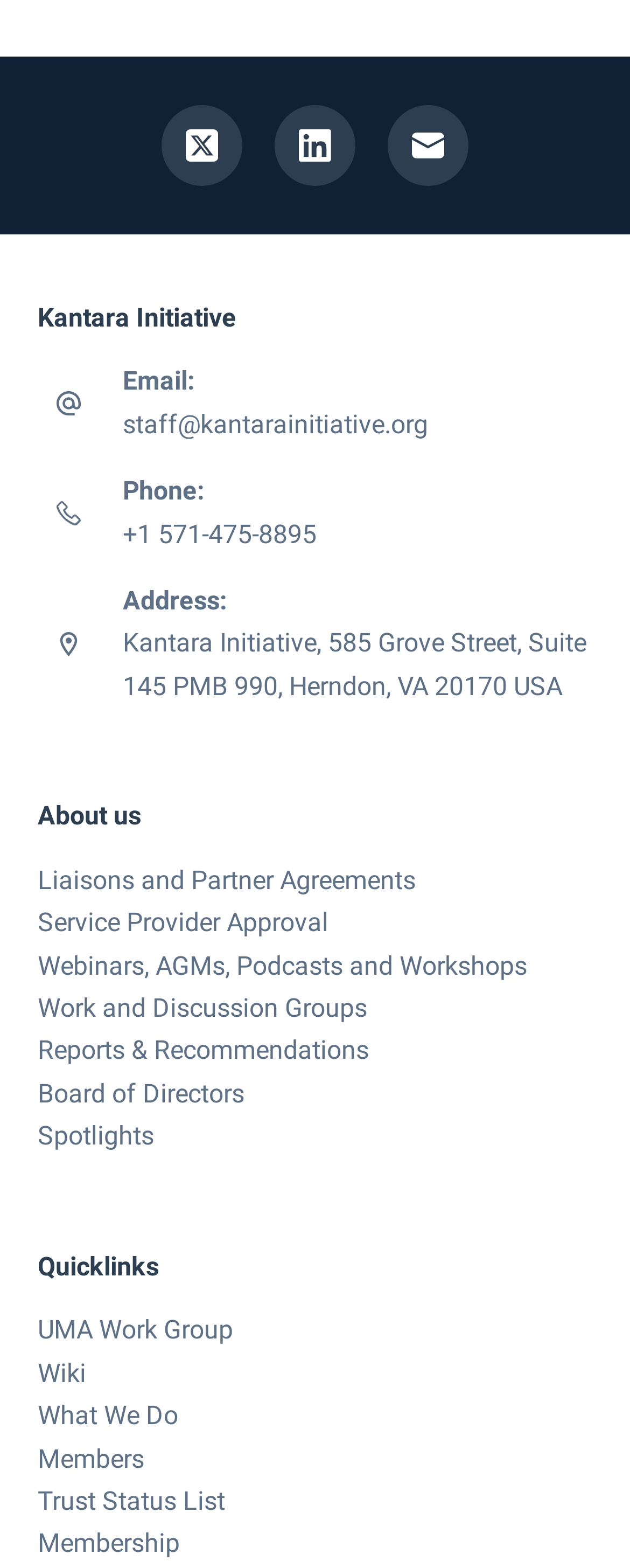Provide the bounding box coordinates of the HTML element this sentence describes: "+1 571-475-8895". The bounding box coordinates consist of four float numbers between 0 and 1, i.e., [left, top, right, bottom].

[0.195, 0.347, 0.508, 0.364]